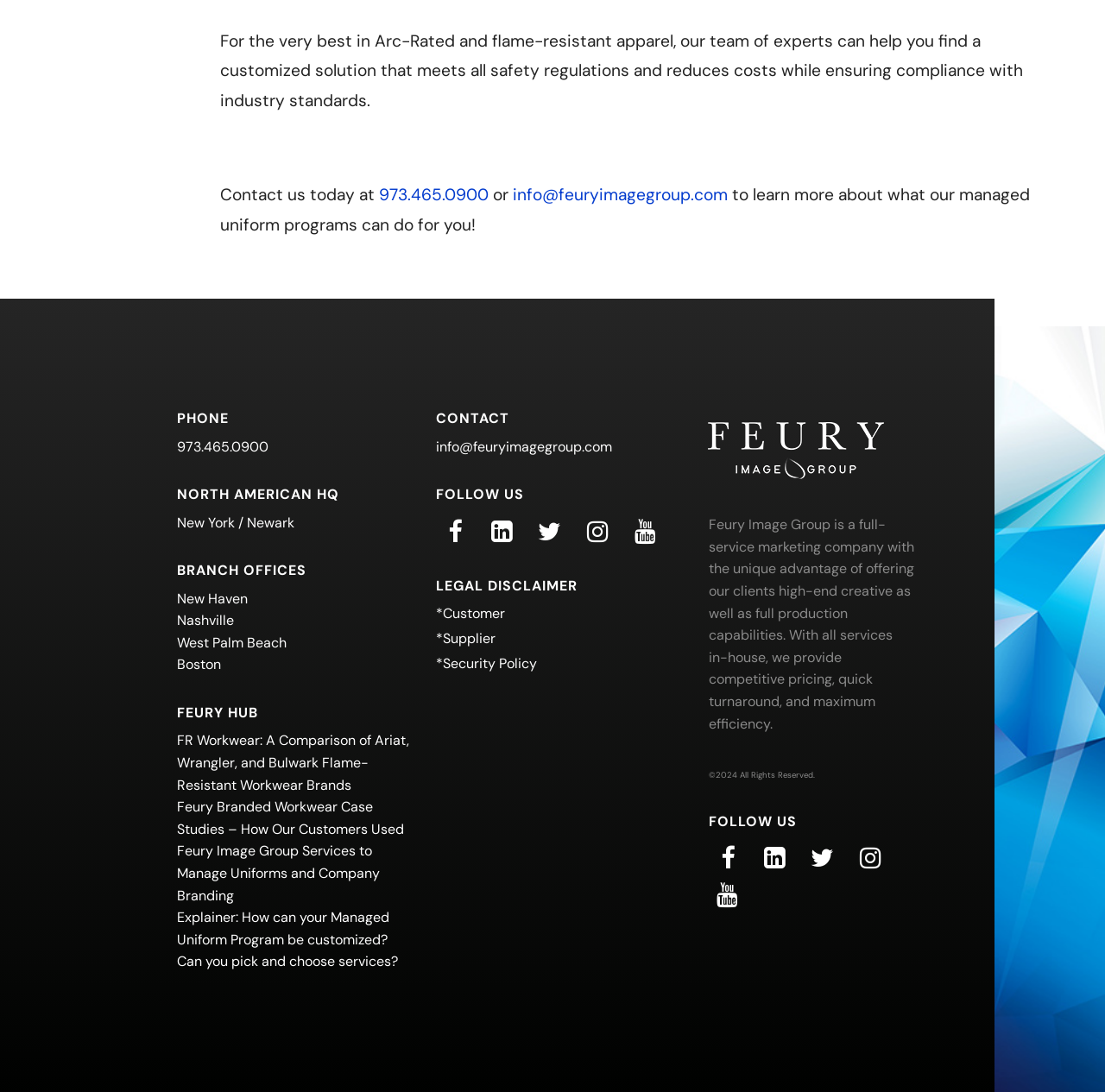How many branch offices does the company have?
Please look at the screenshot and answer using one word or phrase.

4